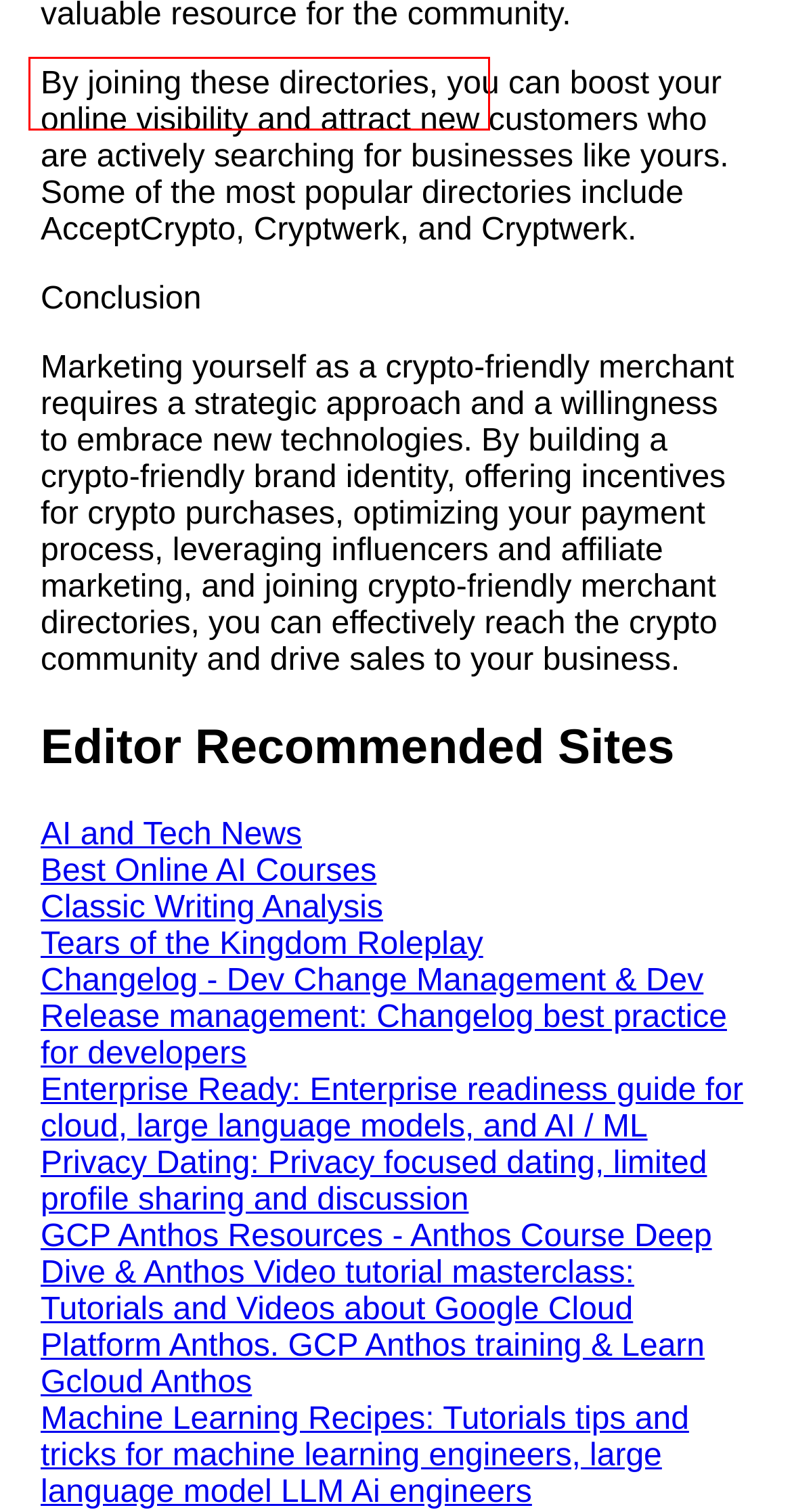Analyze the screenshot of a webpage that features a red rectangle bounding box. Pick the webpage description that best matches the new webpage you would see after clicking on the element within the red bounding box. Here are the candidates:
A. Best Online Courses - OCW online free university & Free College Courses
B. Enterprise Ready
C. Viral news today
D. Kids Books
E. Play Songs by Ear
F. Privacy Dating
G. DFW Community
H. Machine Learning Recipes

D